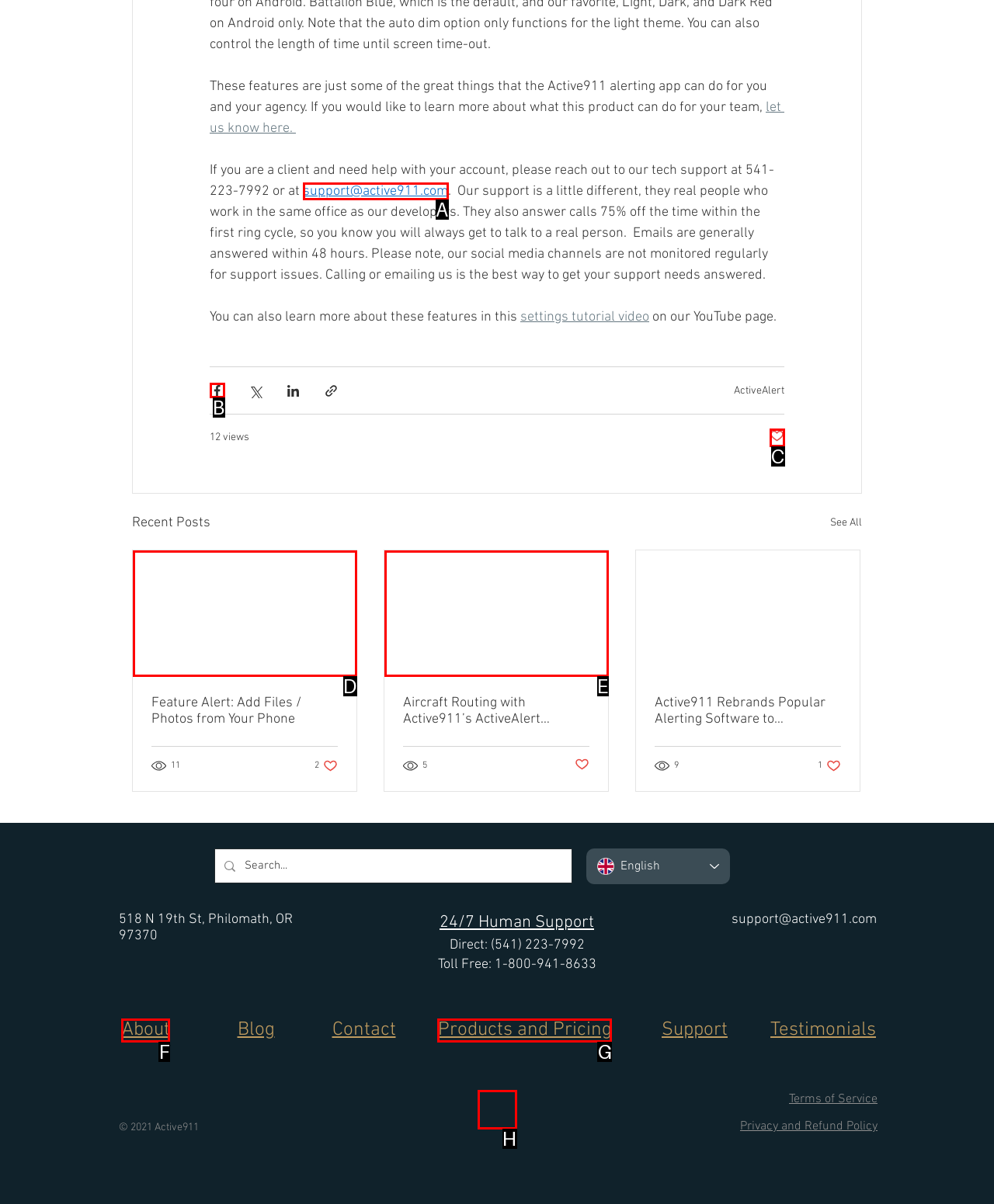Which letter corresponds to the correct option to complete the task: Contact tech support?
Answer with the letter of the chosen UI element.

A